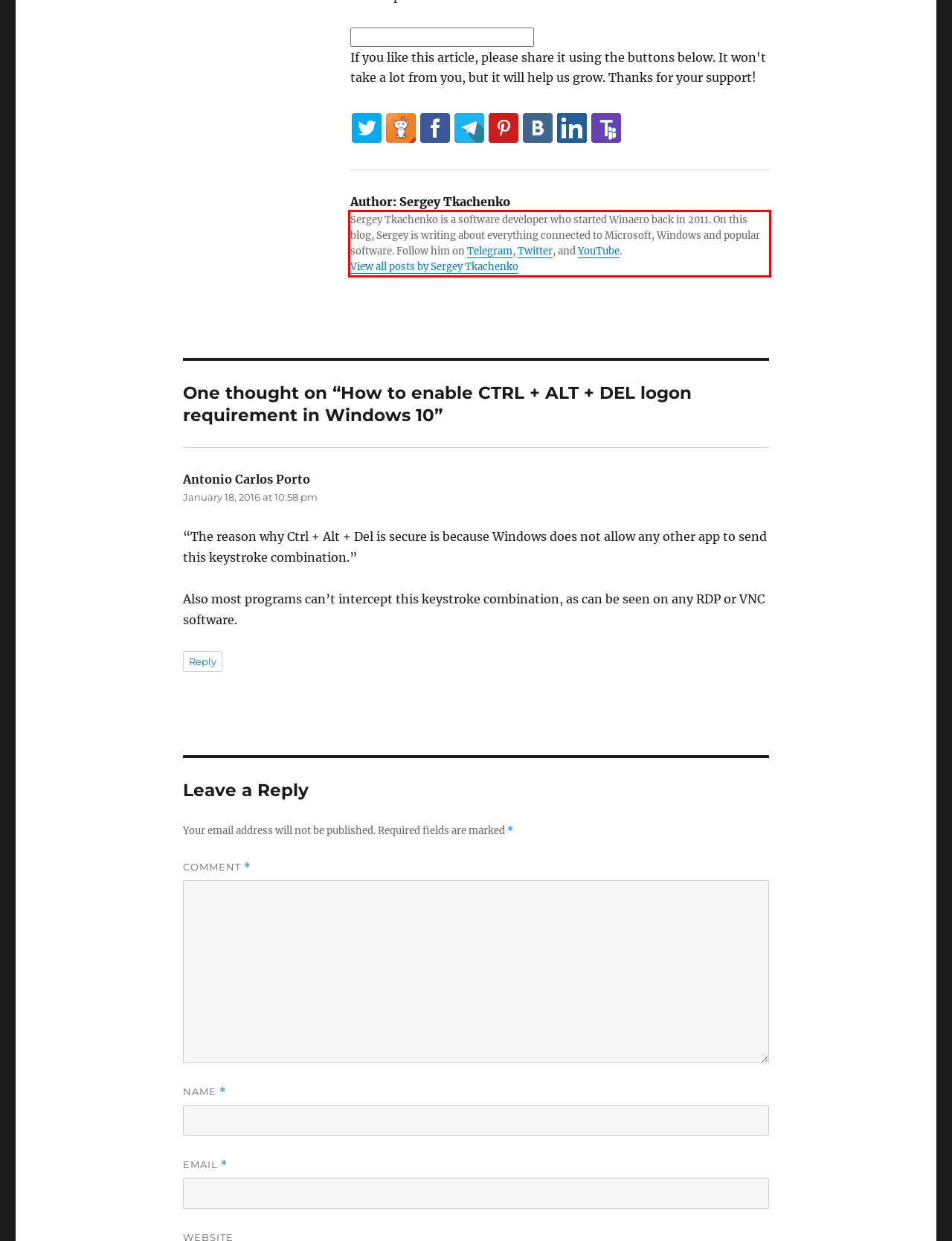The screenshot provided shows a webpage with a red bounding box. Apply OCR to the text within this red bounding box and provide the extracted content.

Sergey Tkachenko is a software developer who started Winaero back in 2011. On this blog, Sergey is writing about everything connected to Microsoft, Windows and popular software. Follow him on Telegram, Twitter, and YouTube. View all posts by Sergey Tkachenko